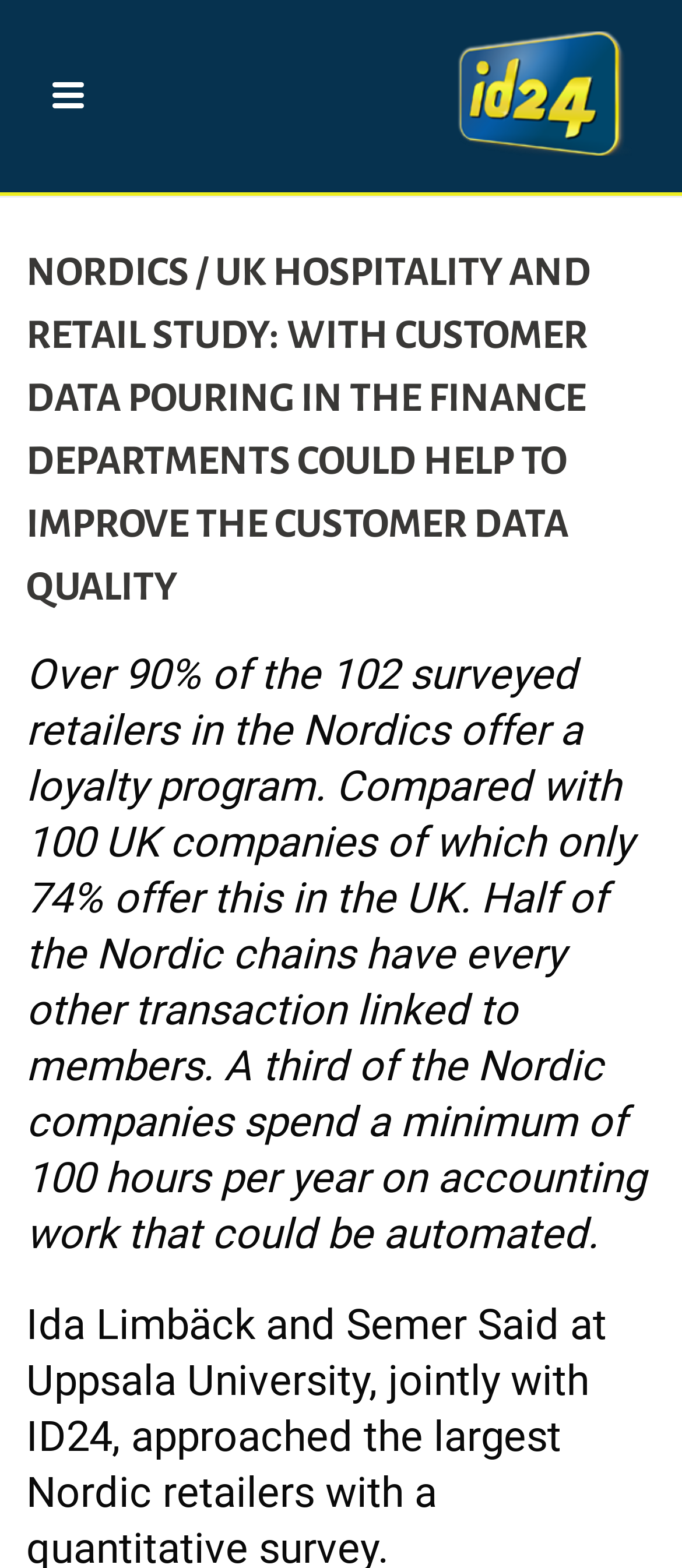How many hours do a third of Nordic companies spend on accounting work?
Using the screenshot, give a one-word or short phrase answer.

At least 100 hours